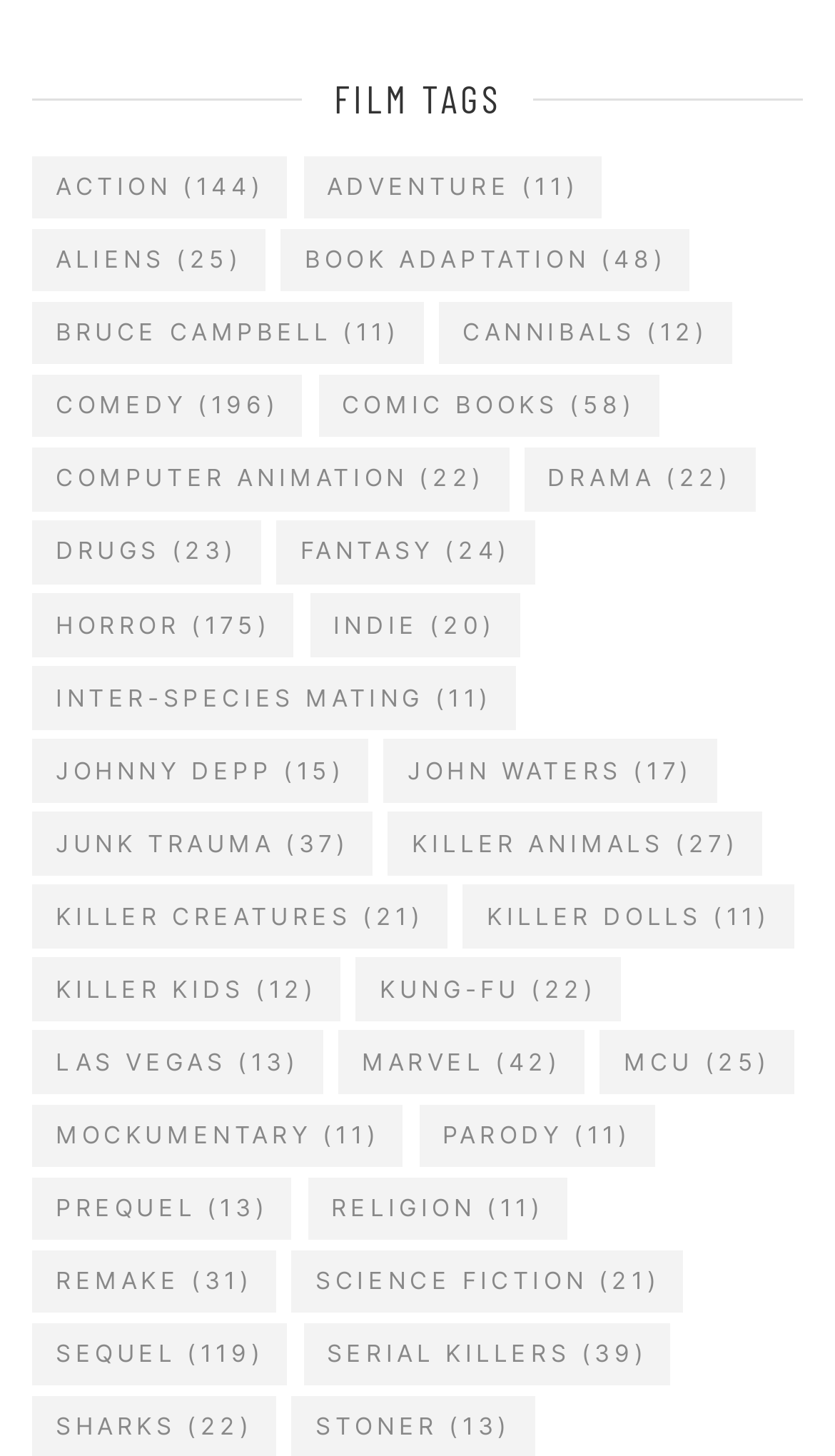Please locate the bounding box coordinates for the element that should be clicked to achieve the following instruction: "Browse Marvel films". Ensure the coordinates are given as four float numbers between 0 and 1, i.e., [left, top, right, bottom].

[0.405, 0.708, 0.701, 0.752]